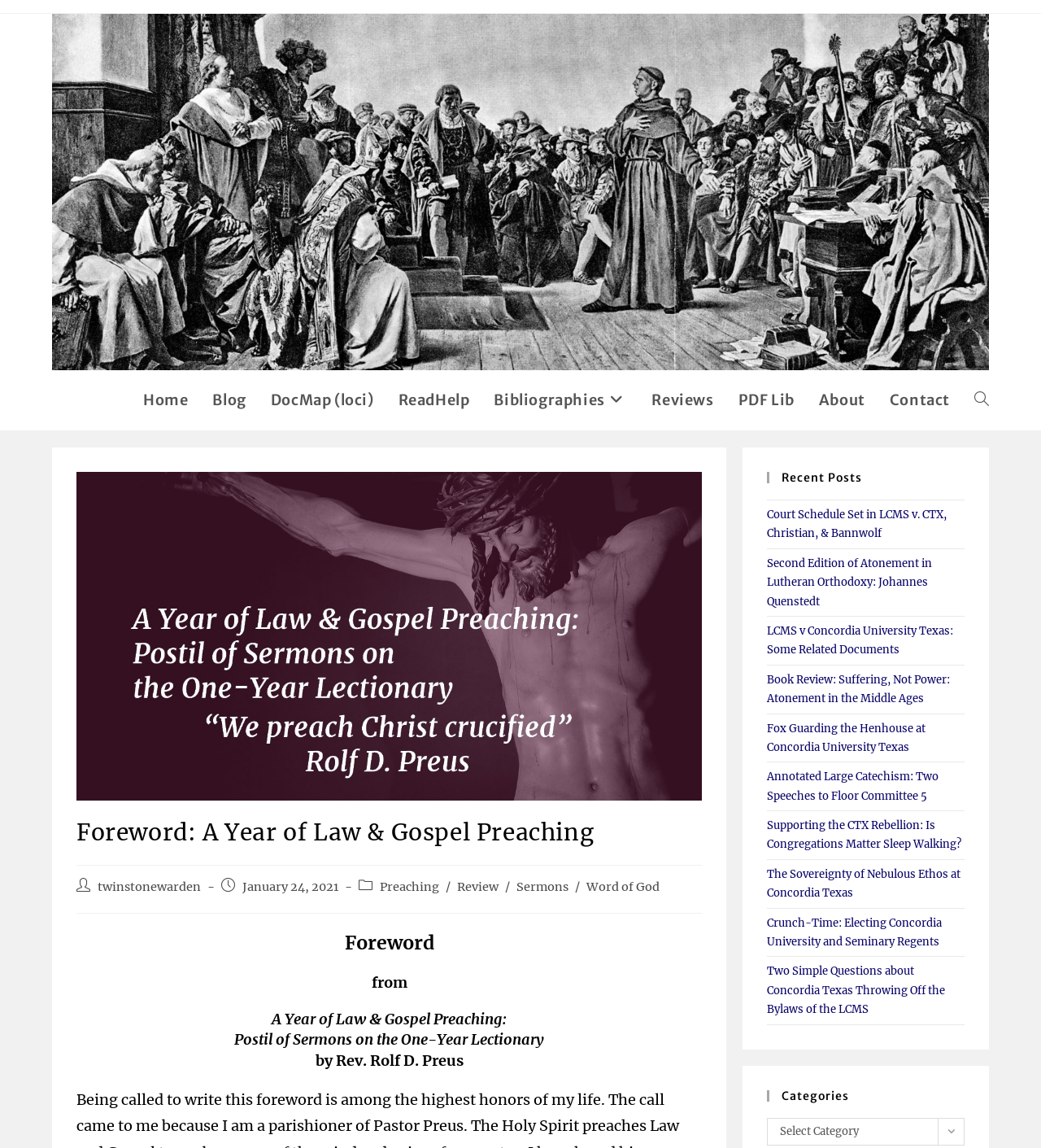Show the bounding box coordinates of the element that should be clicked to complete the task: "Click on the 'Contact' link".

[0.843, 0.322, 0.924, 0.375]